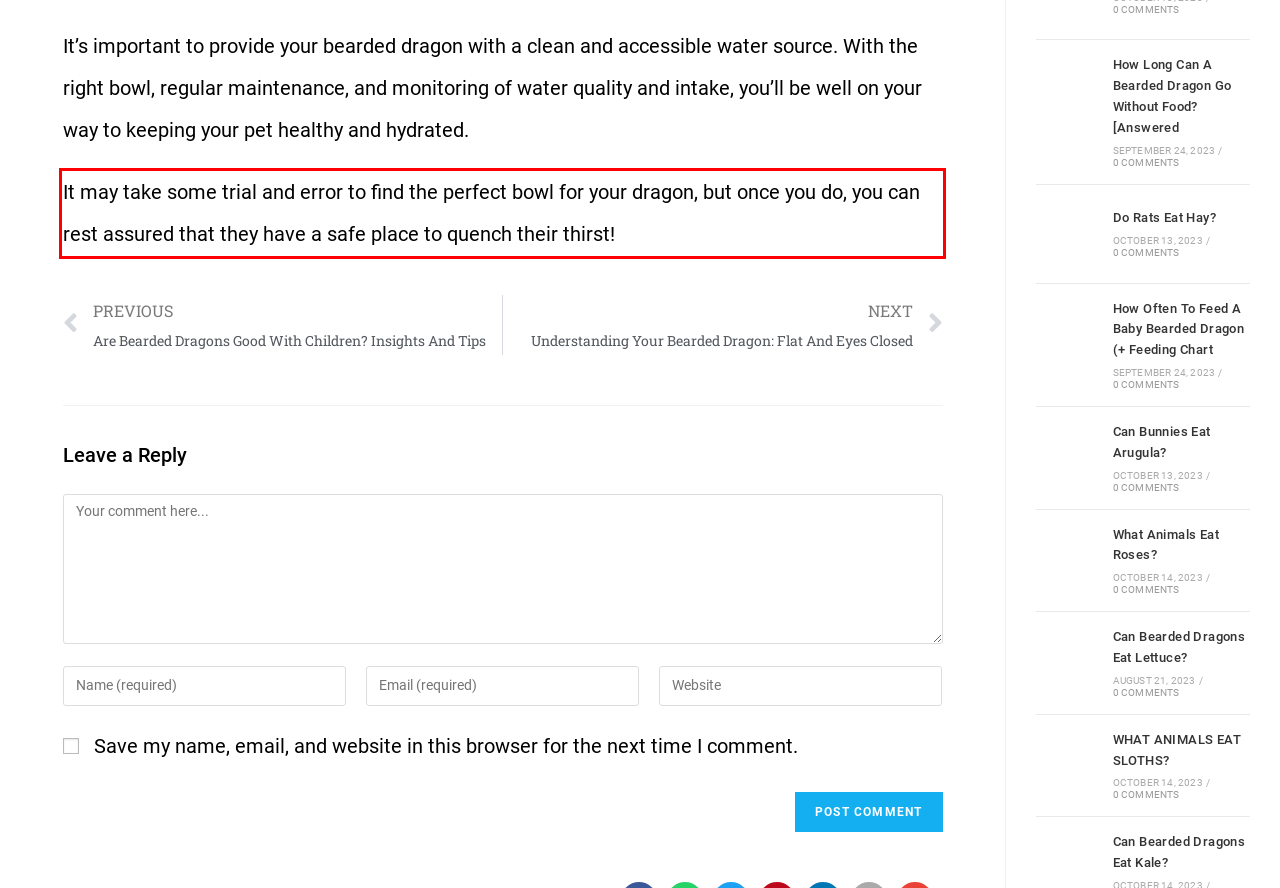Using the provided screenshot of a webpage, recognize the text inside the red rectangle bounding box by performing OCR.

It may take some trial and error to find the perfect bowl for your dragon, but once you do, you can rest assured that they have a safe place to quench their thirst!